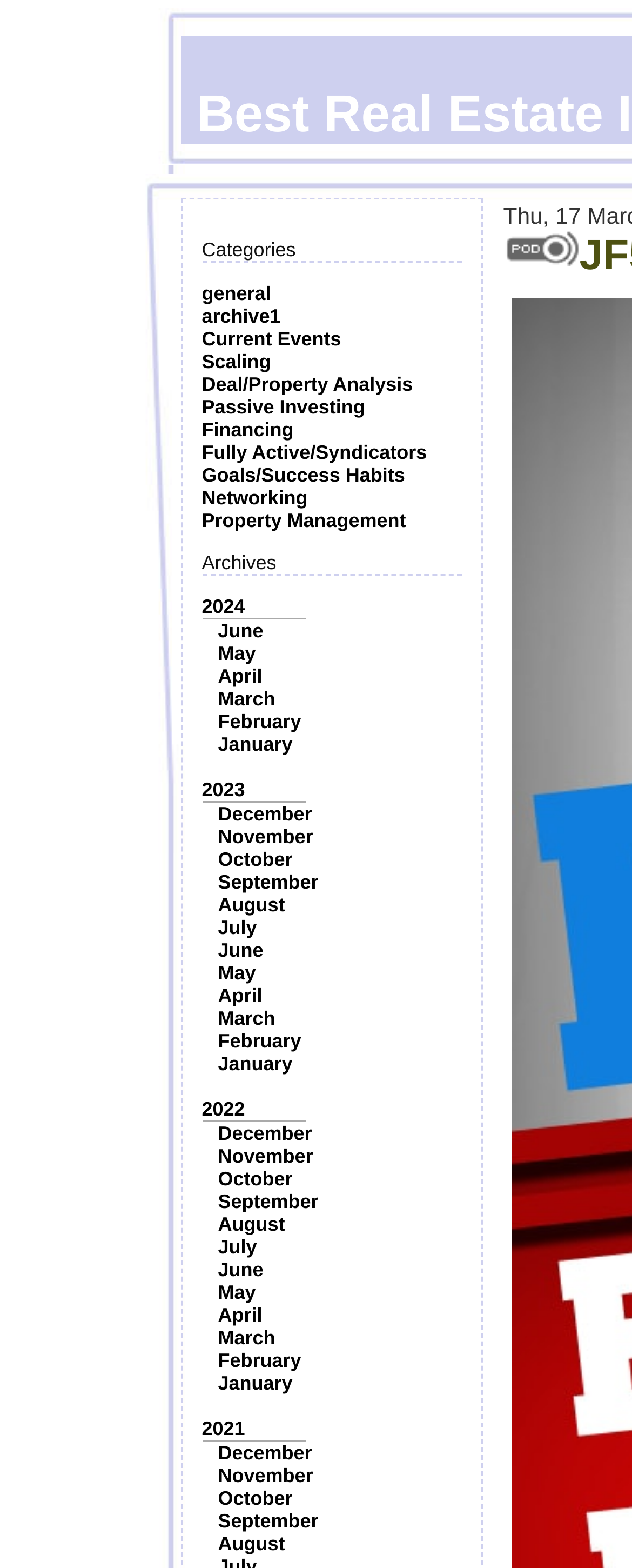Can you determine the bounding box coordinates of the area that needs to be clicked to fulfill the following instruction: "Explore 'Passive Investing' articles"?

[0.319, 0.252, 0.577, 0.267]